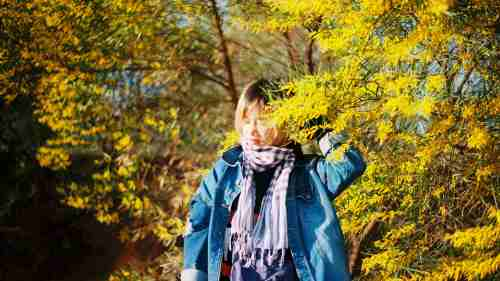Respond to the following question using a concise word or phrase: 
What season is depicted in the image?

Autumn